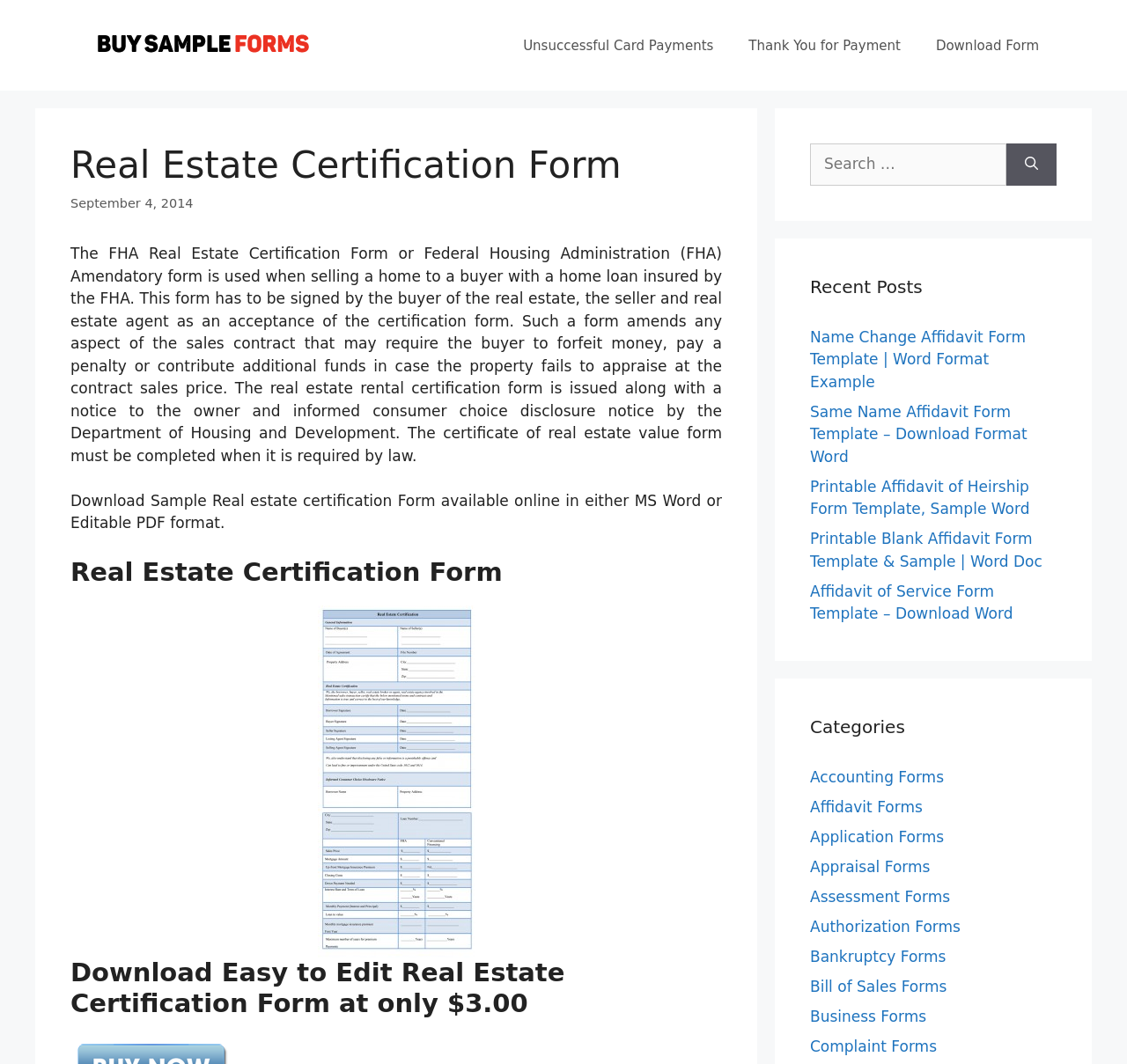Identify the bounding box coordinates of the region that should be clicked to execute the following instruction: "Download the Real Estate Certification Form".

[0.062, 0.569, 0.641, 0.9]